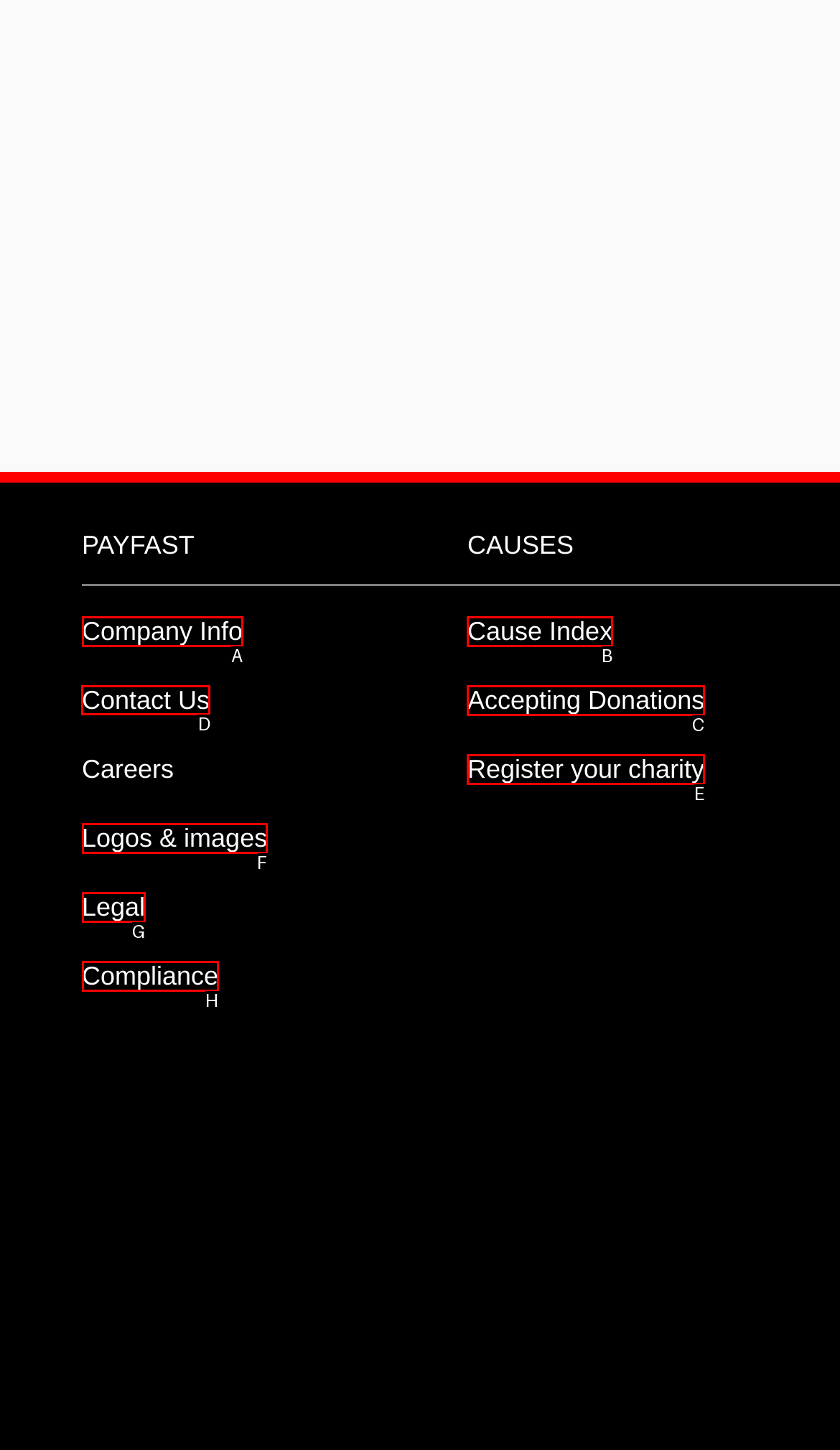Decide which letter you need to select to fulfill the task: Contact the website
Answer with the letter that matches the correct option directly.

D